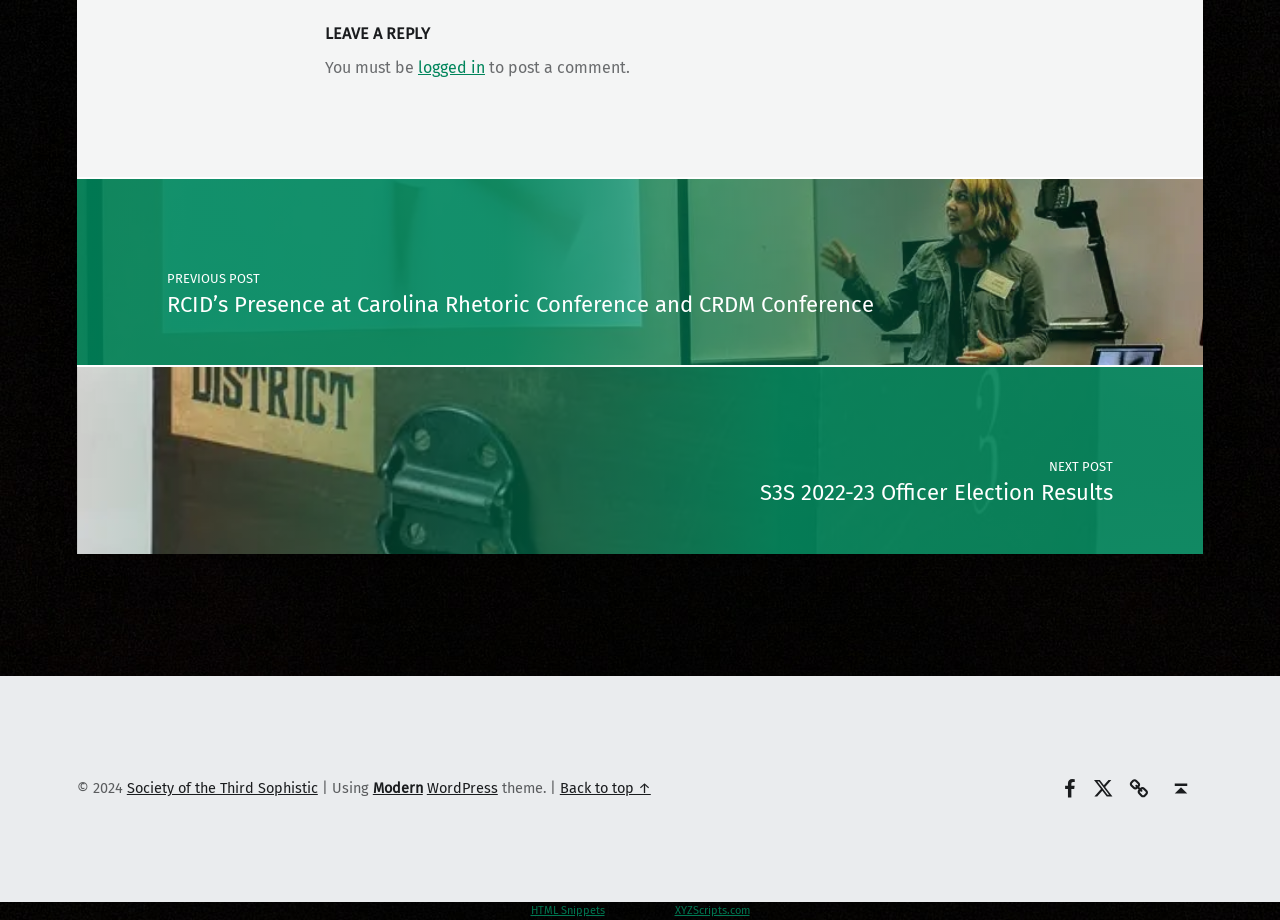Specify the bounding box coordinates of the region I need to click to perform the following instruction: "visit The Douglas Family of Monzie and Fowlis Wester in Perthshire". The coordinates must be four float numbers in the range of 0 to 1, i.e., [left, top, right, bottom].

None